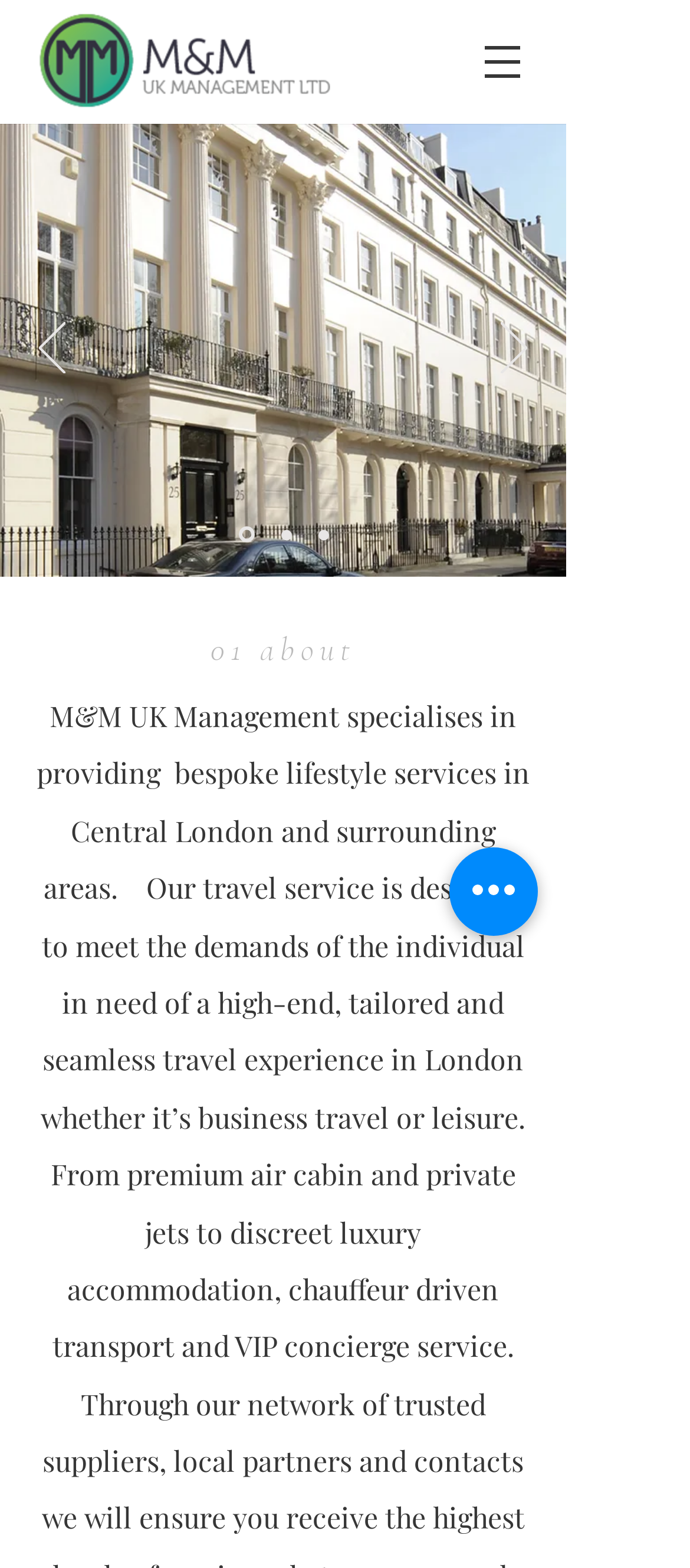How many slides are available in the slideshow?
Answer briefly with a single word or phrase based on the image.

3